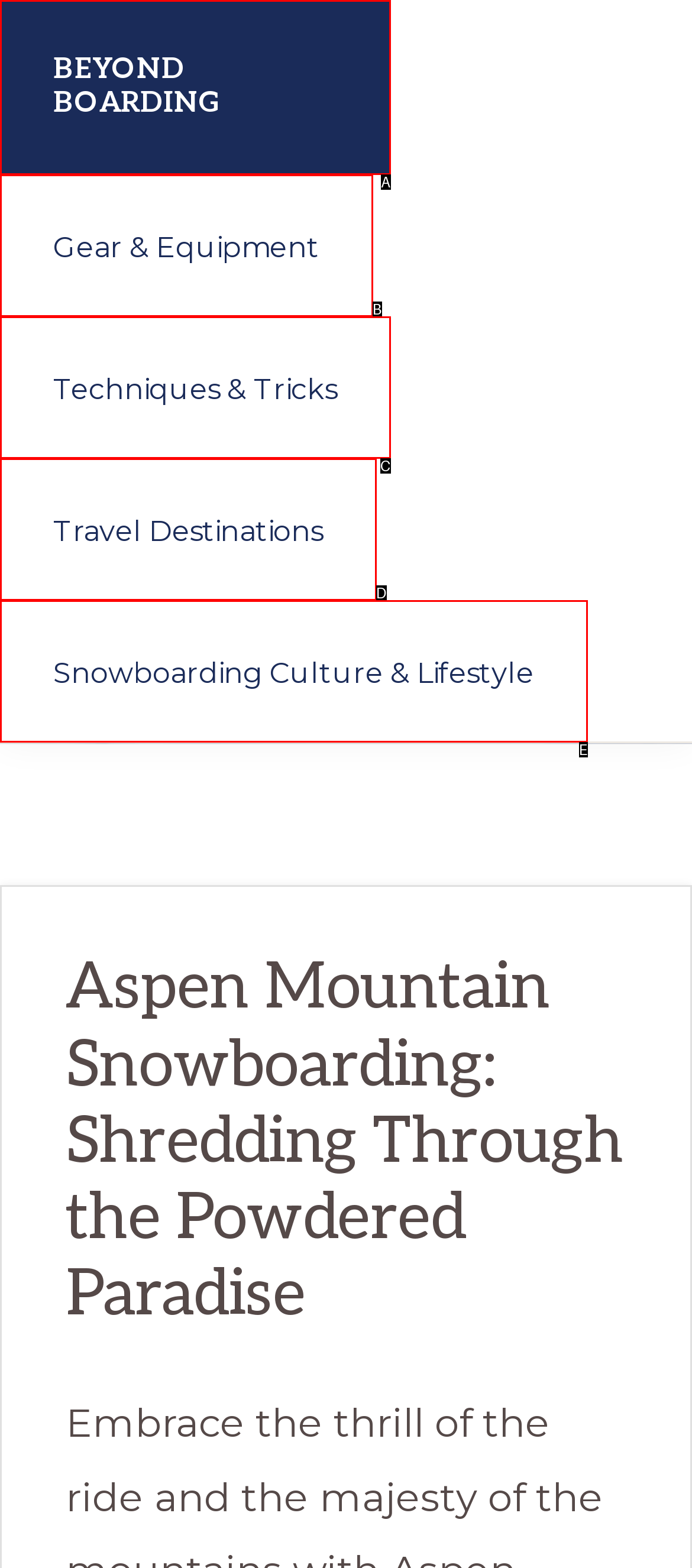Choose the option that matches the following description: Travel Destinations
Reply with the letter of the selected option directly.

D